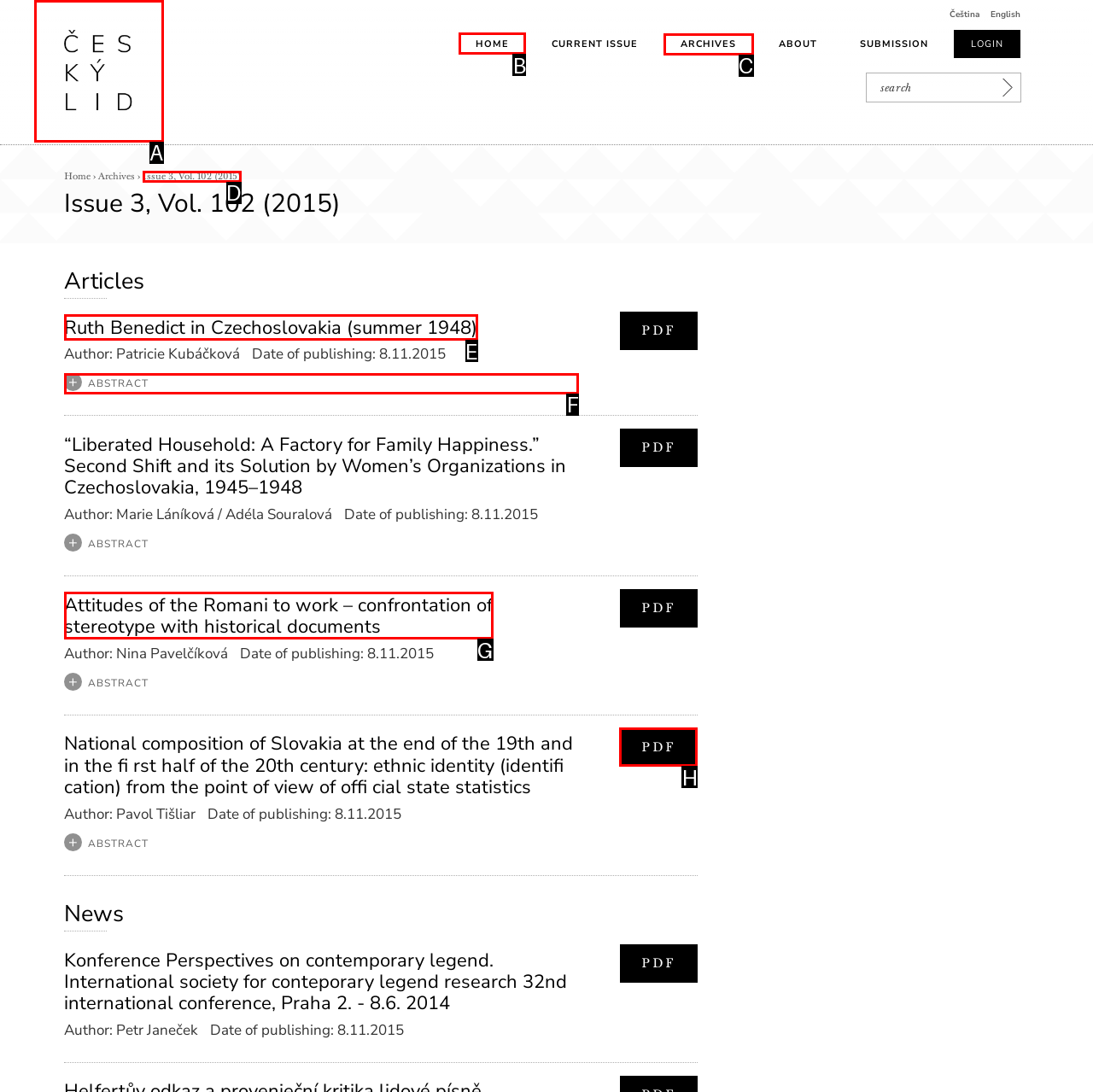What option should I click on to execute the task: go to HOME? Give the letter from the available choices.

B